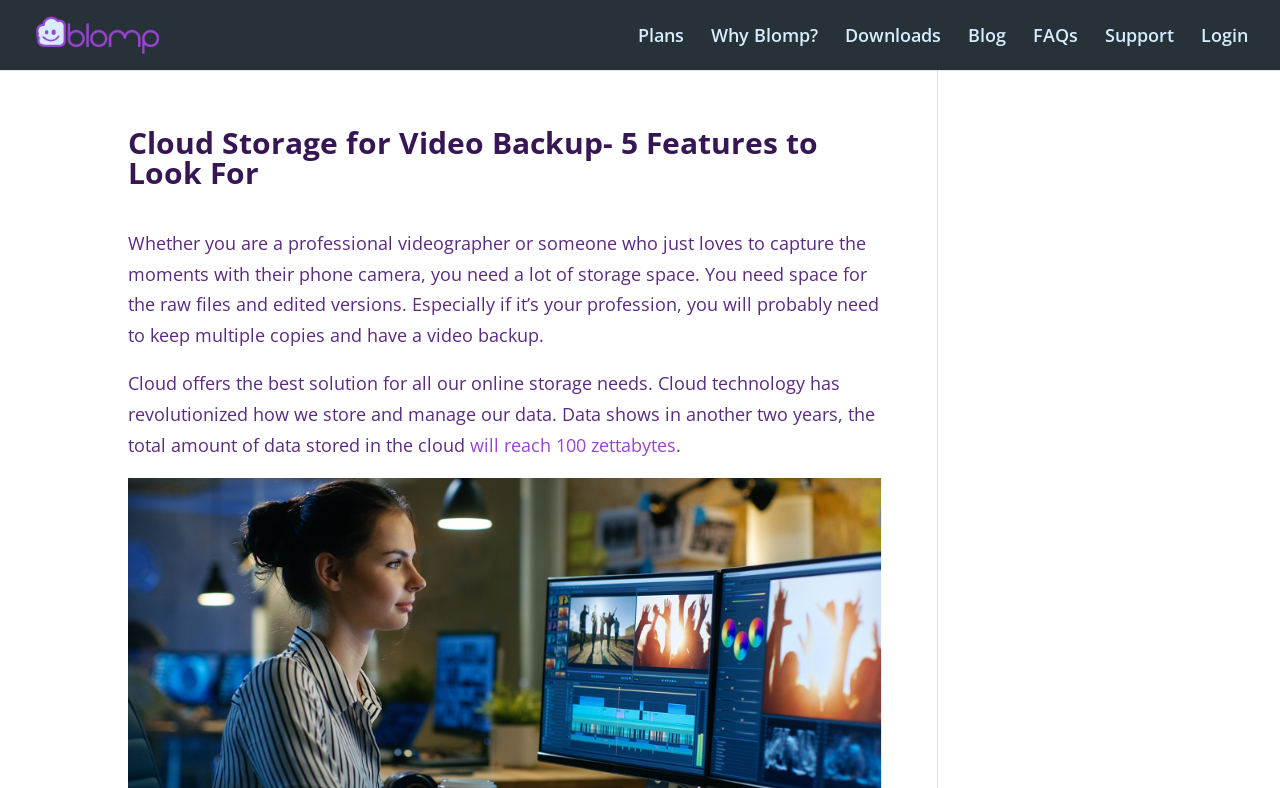What type of content is the webpage discussing?
Refer to the image and provide a one-word or short phrase answer.

Text-based content